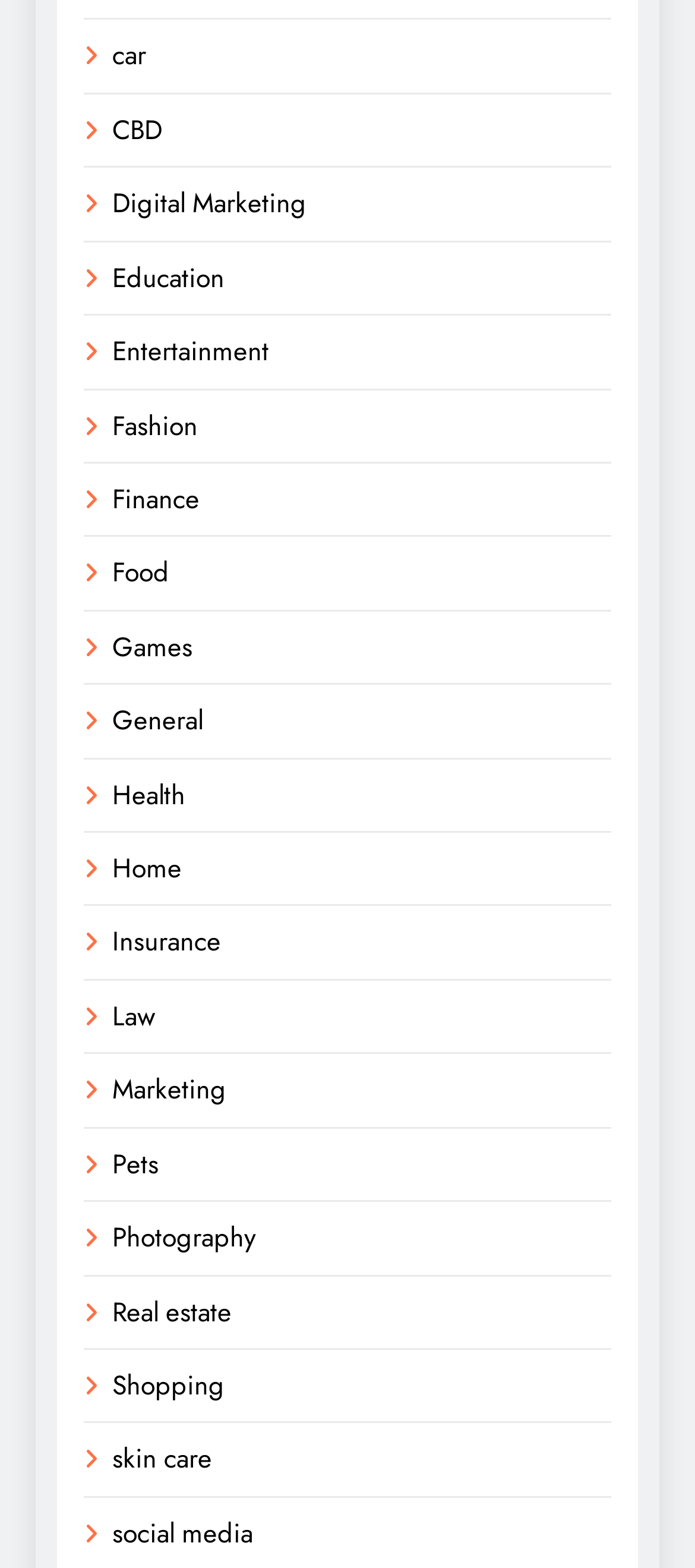Point out the bounding box coordinates of the section to click in order to follow this instruction: "browse Real estate".

[0.162, 0.824, 0.333, 0.849]